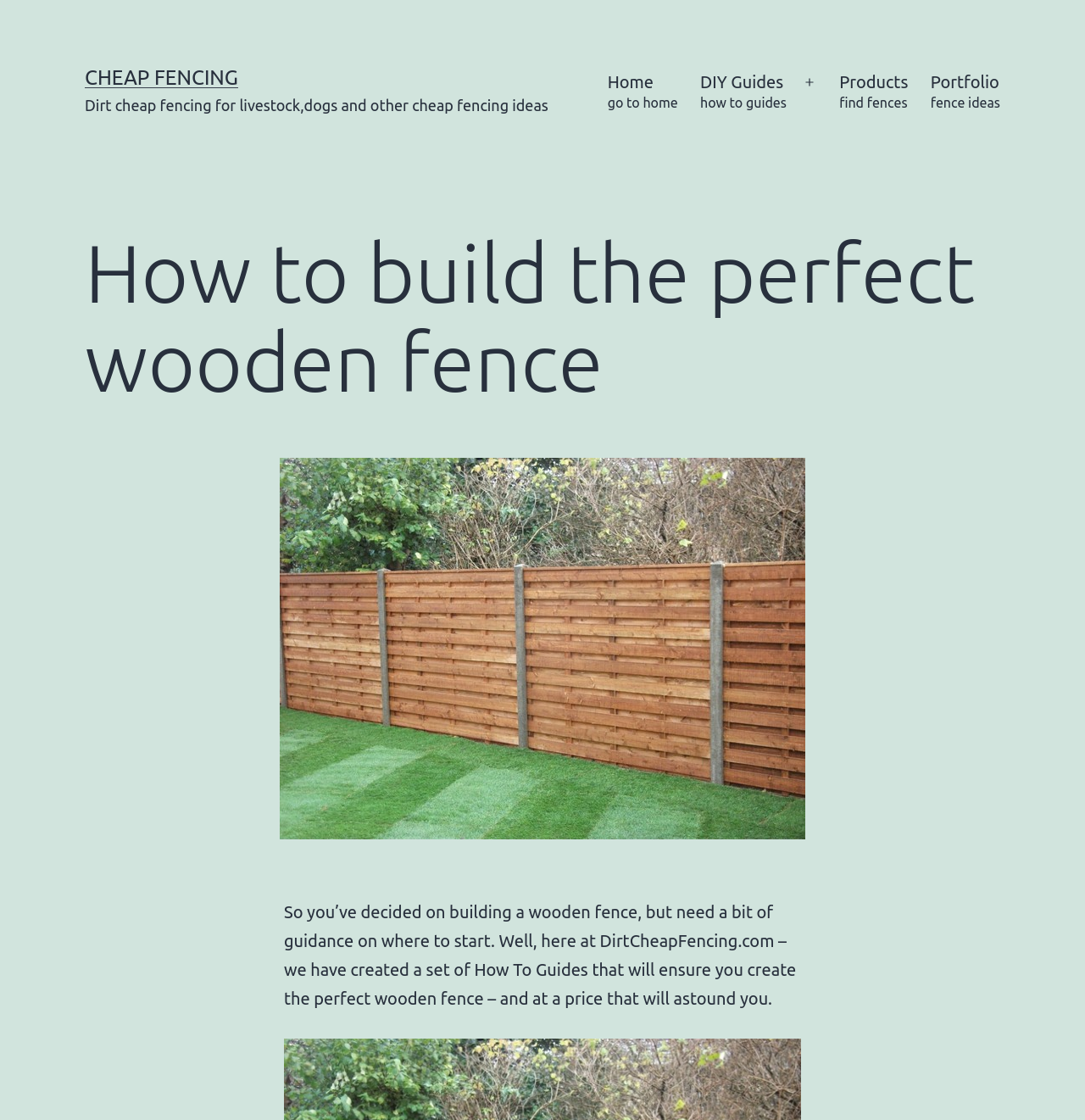What is the navigation menu item that leads to fence ideas?
From the image, respond using a single word or phrase.

Portfolio